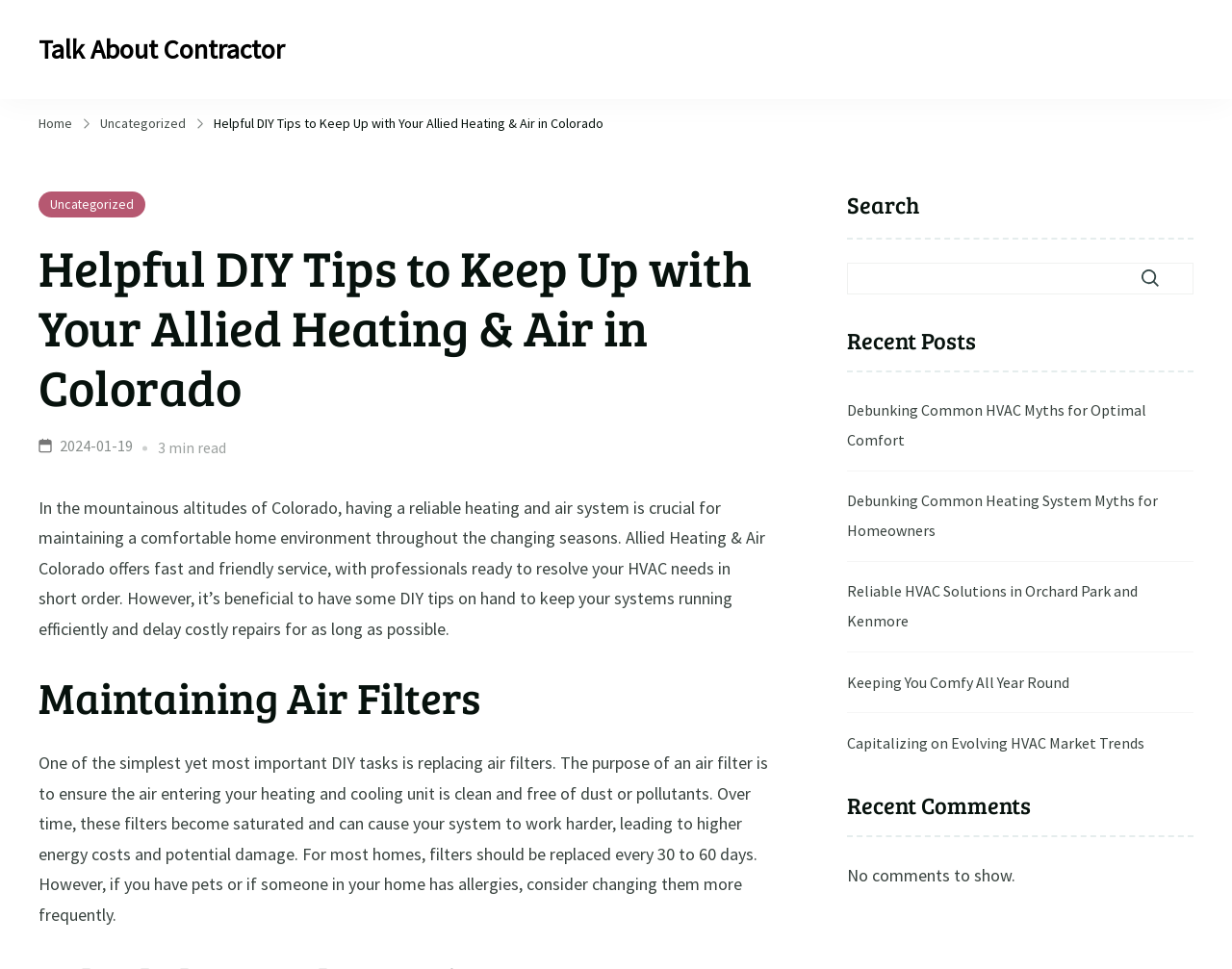Kindly determine the bounding box coordinates of the area that needs to be clicked to fulfill this instruction: "Click on the 'Debunking Common HVAC Myths for Optimal Comfort' link".

[0.688, 0.408, 0.969, 0.47]